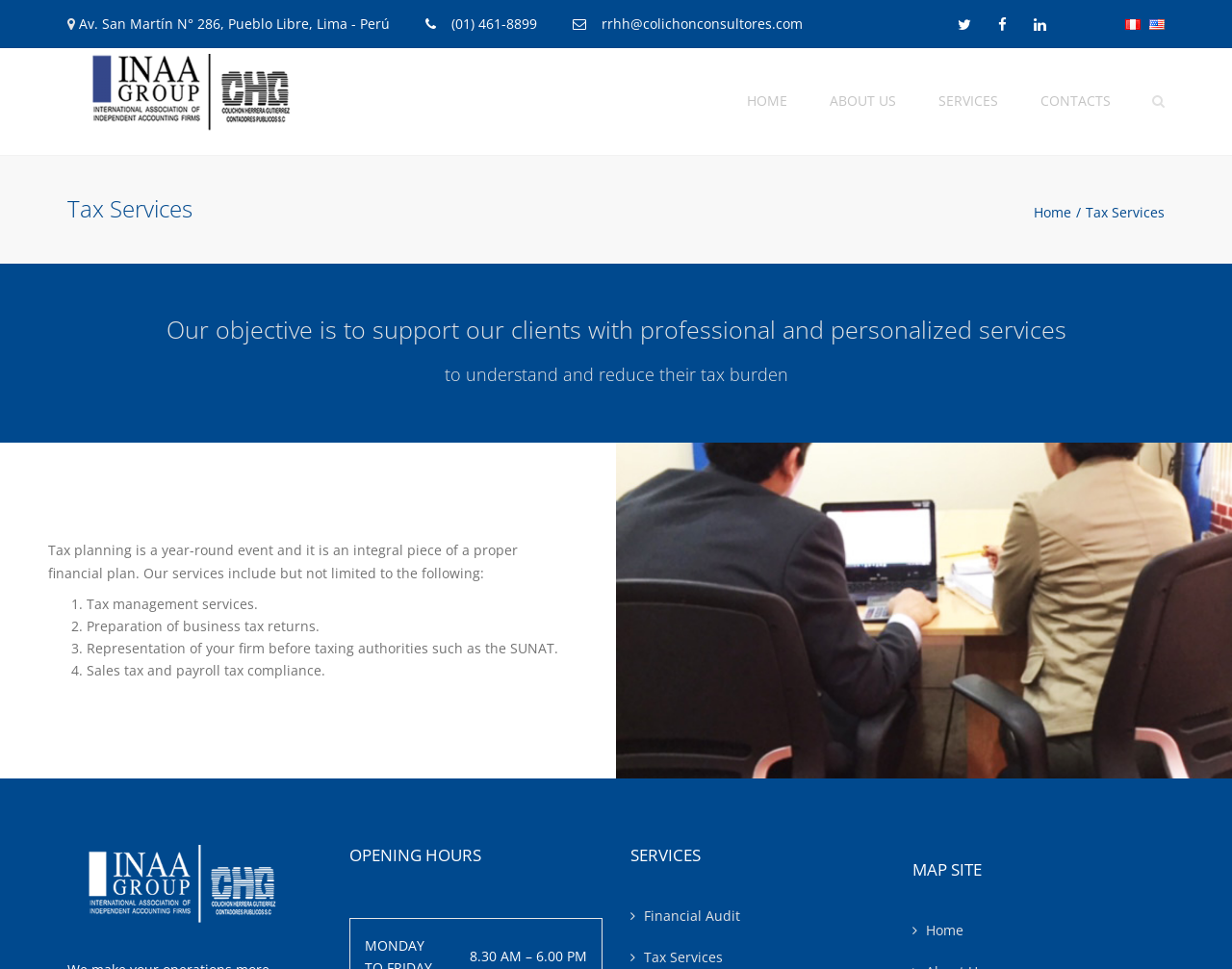Please specify the bounding box coordinates of the clickable region necessary for completing the following instruction: "Learn about tax management services". The coordinates must consist of four float numbers between 0 and 1, i.e., [left, top, right, bottom].

[0.07, 0.614, 0.209, 0.633]